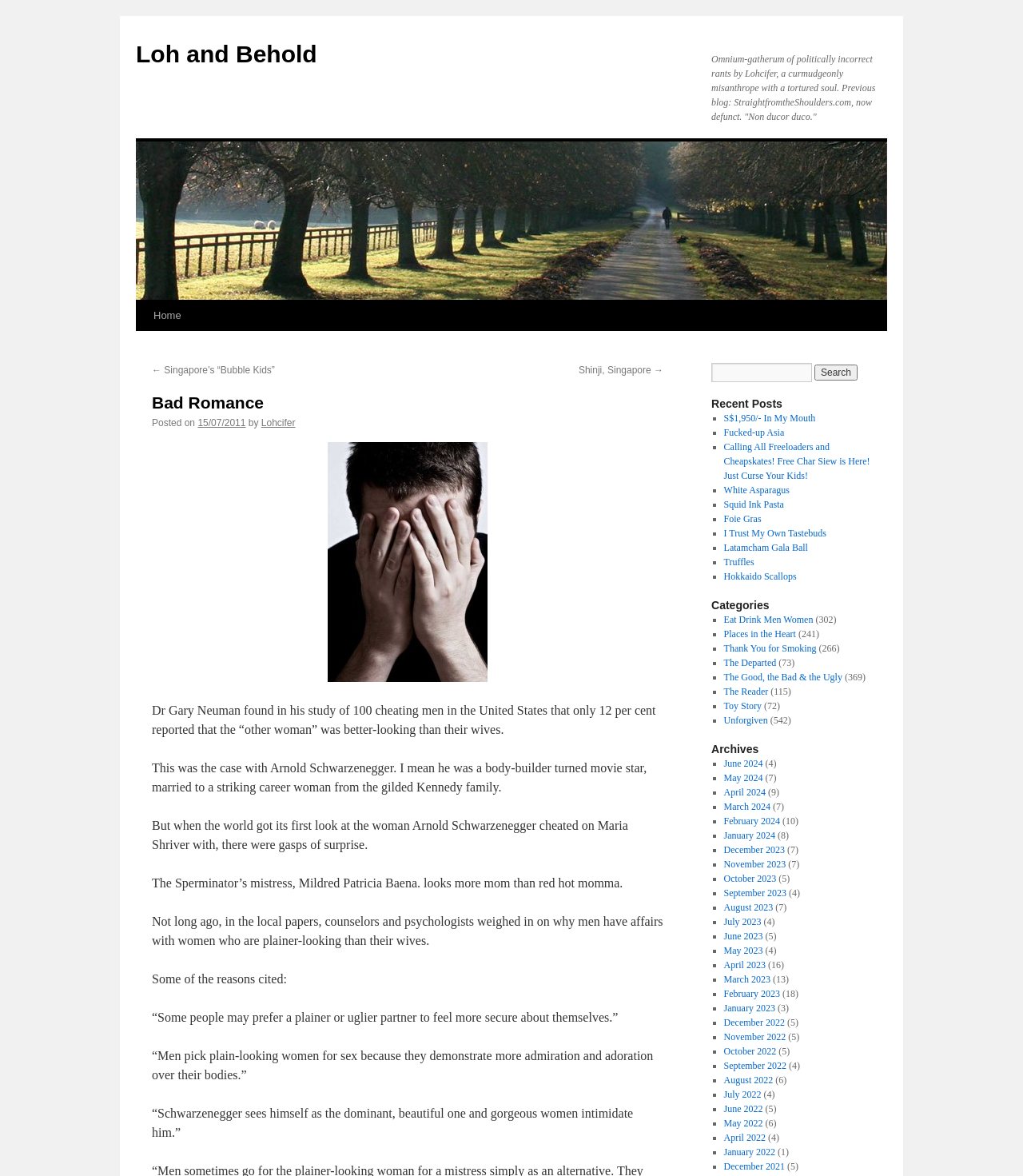What is the name of the blog?
Examine the webpage screenshot and provide an in-depth answer to the question.

The name of the blog can be found in the top-left corner of the webpage, where it says 'Loh and Behold' in a bold font.